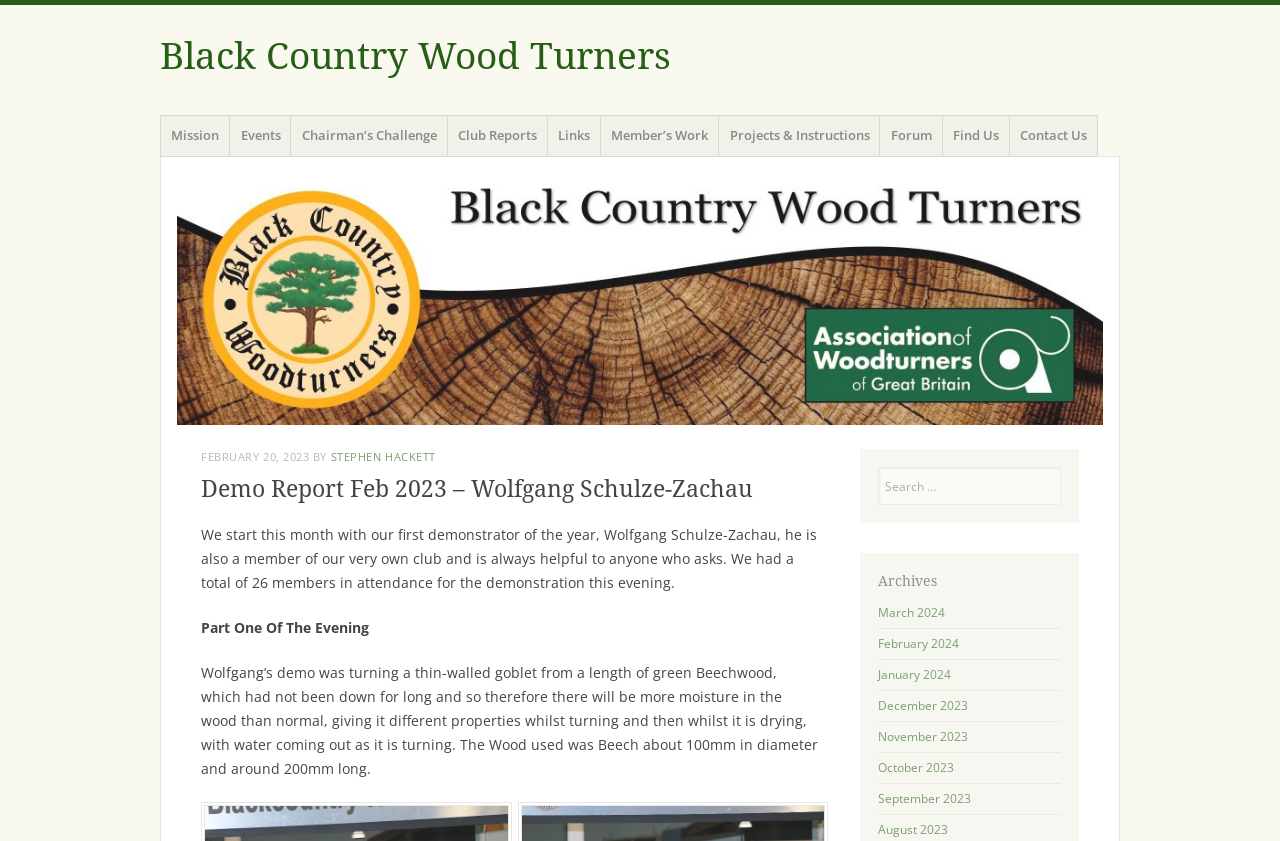Indicate the bounding box coordinates of the element that needs to be clicked to satisfy the following instruction: "Click the 'SOURCE' link". The coordinates should be four float numbers between 0 and 1, i.e., [left, top, right, bottom].

None